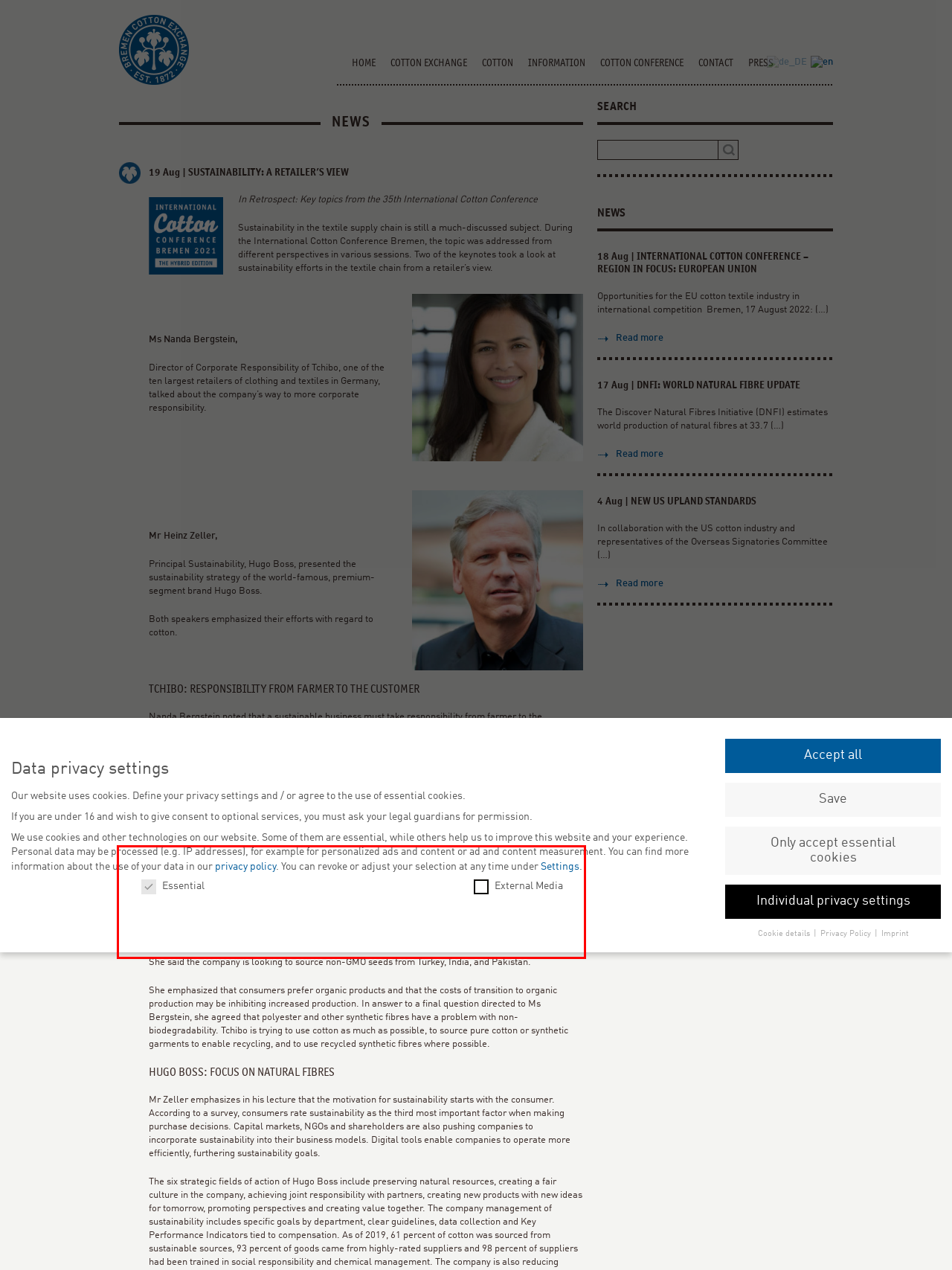The screenshot you have been given contains a UI element surrounded by a red rectangle. Use OCR to read and extract the text inside this red rectangle.

Tchibo is committed to sourcing 100 percent of its cotton from sustainable sources by the end of 2021, with sustainability defined as economically viable, optimized use of water, no use of hazardous pesticides, protection of biodiversity, social responsibility, and no use of GMO seeds. For cotton, Tchibo integrates certified materials such as organic or Fairtrade cotton, engages in supply chain farmer projects, and supports sector and multi-stakeholder initiatives. Tchibo pays premiums to farmers for organic cotton. She called for increased investment in farmers, and said it was important to educate consumers.